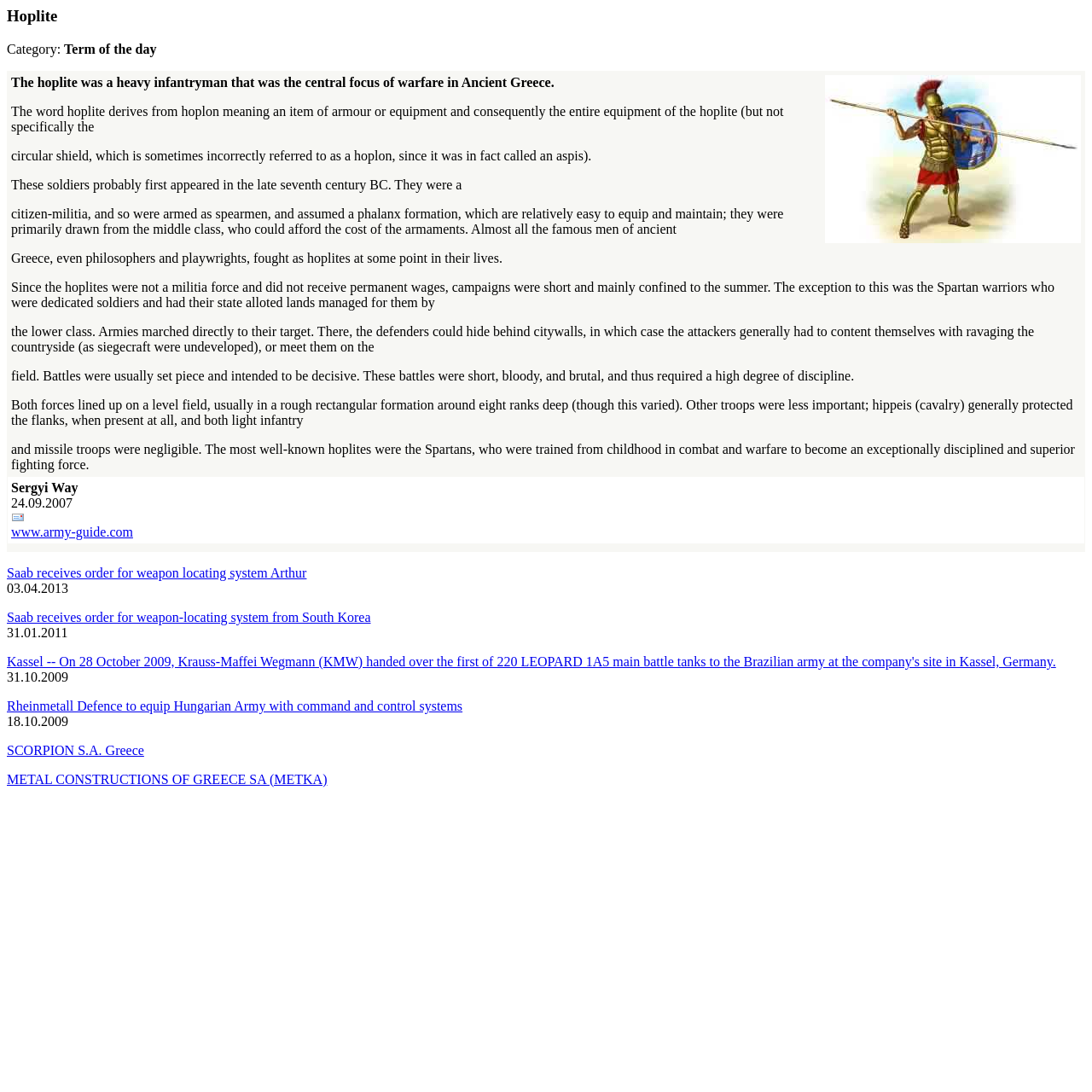Analyze the image and deliver a detailed answer to the question: What is the term of the day?

The term of the day is mentioned in the static text element 'Term of the day' which is located below the heading 'Hoplite' and above the table.